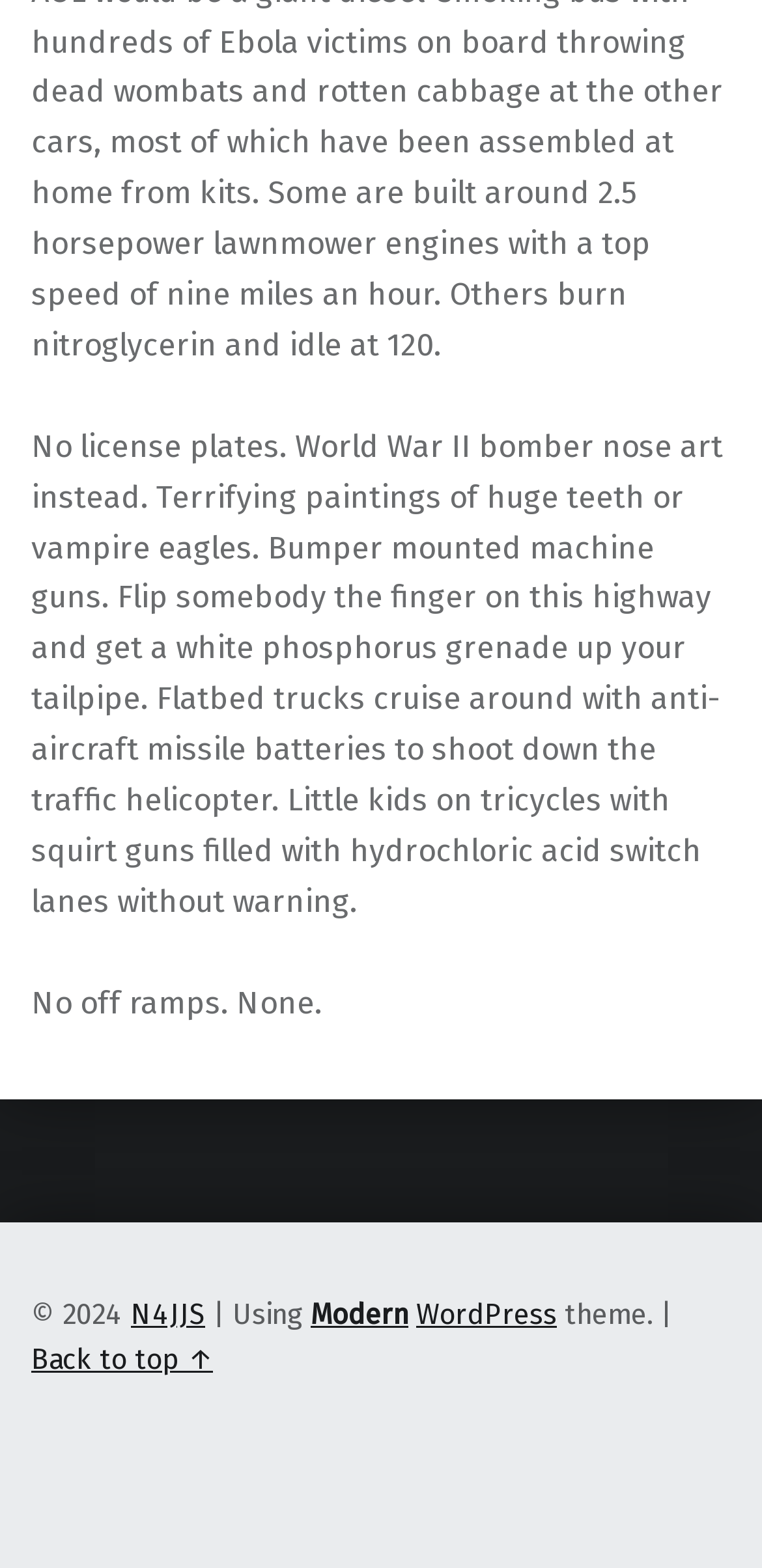Carefully examine the image and provide an in-depth answer to the question: What is the theme of this website?

I inferred this from the footer section of the webpage, where it says 'Using Modern WordPress theme.'